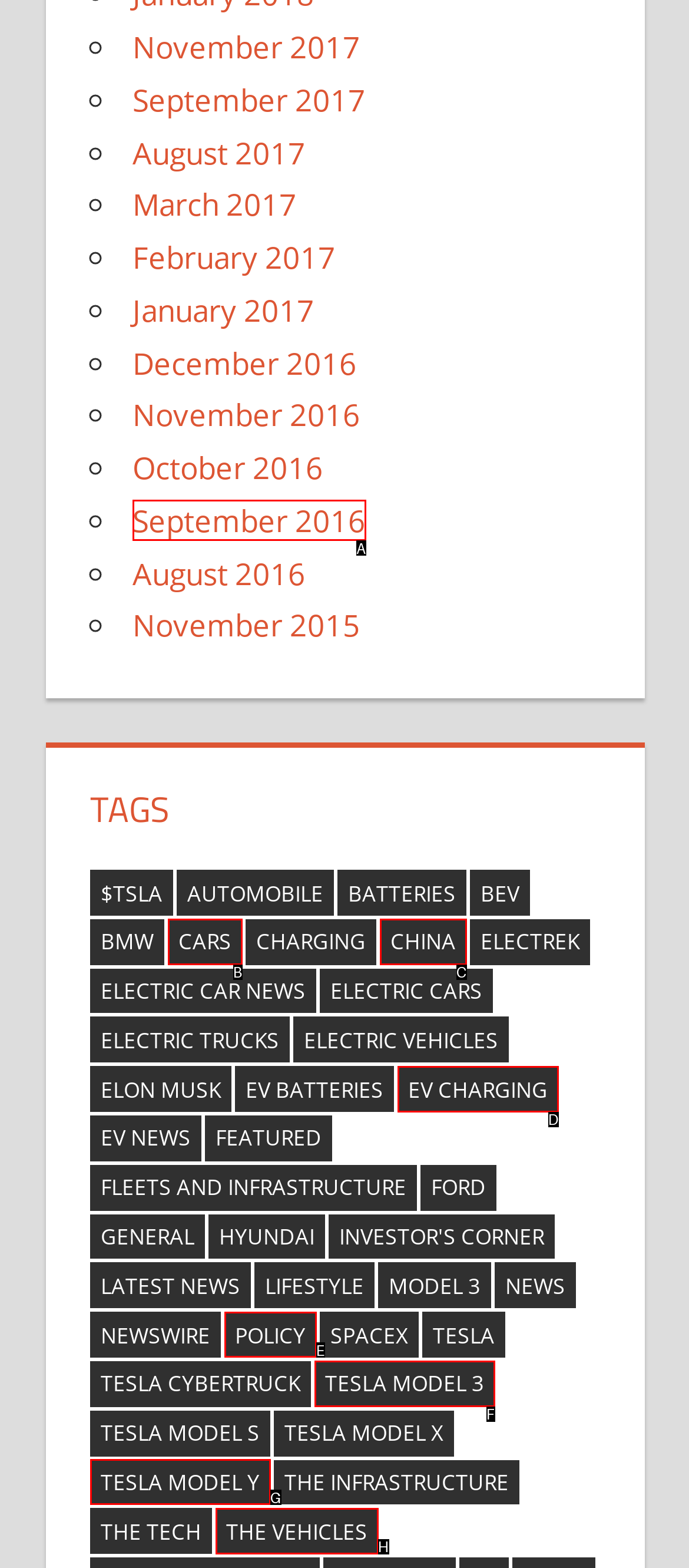Find the HTML element that matches the description provided: china
Answer using the corresponding option letter.

C